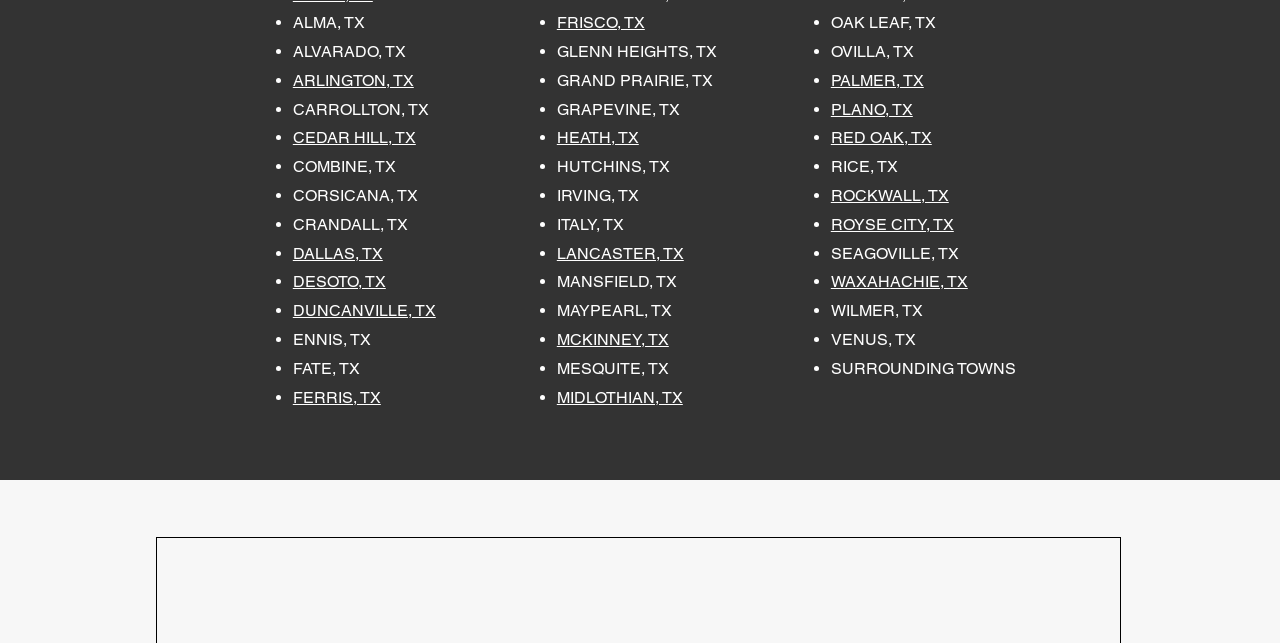What is the first city listed?
Please provide a single word or phrase based on the screenshot.

ALMA, TX